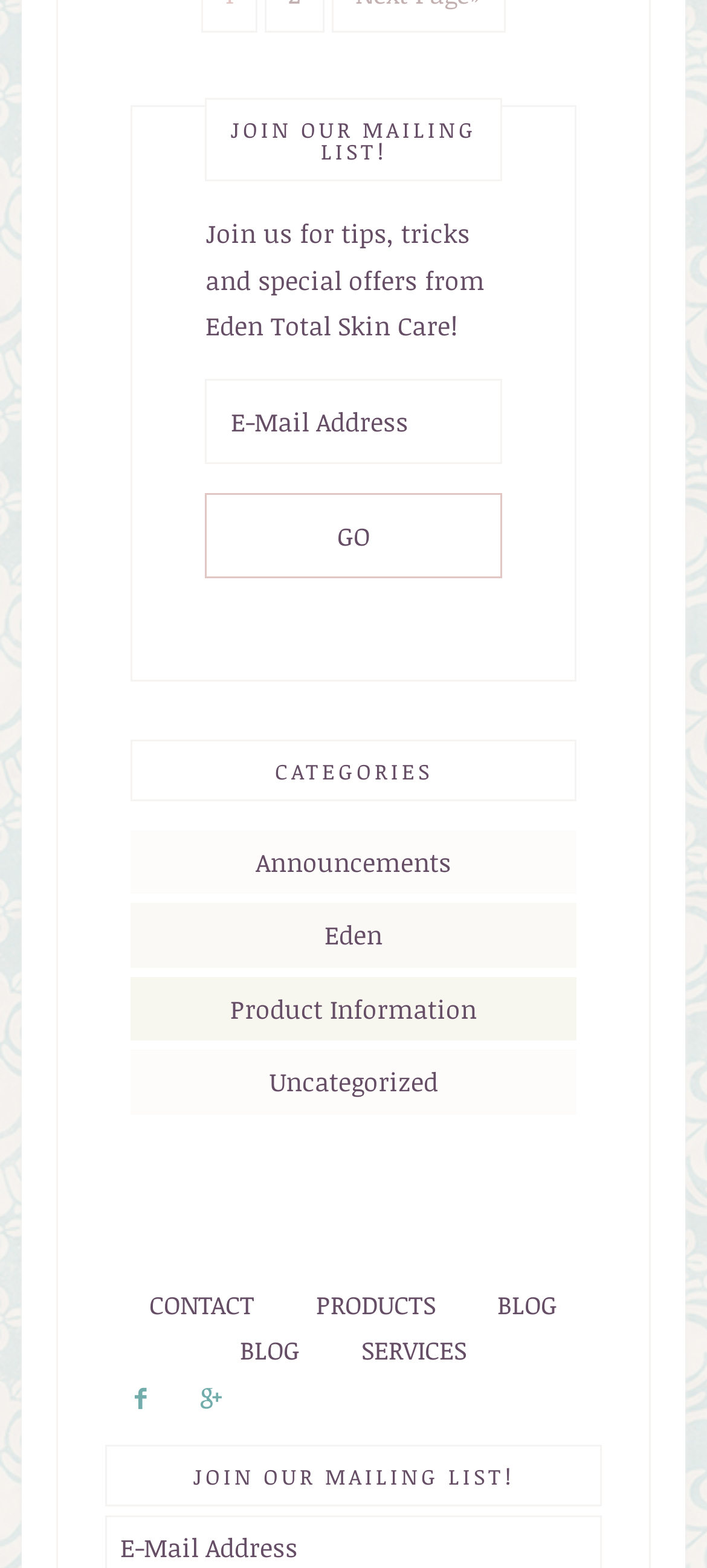Indicate the bounding box coordinates of the clickable region to achieve the following instruction: "Click to join the mailing list."

[0.29, 0.314, 0.71, 0.368]